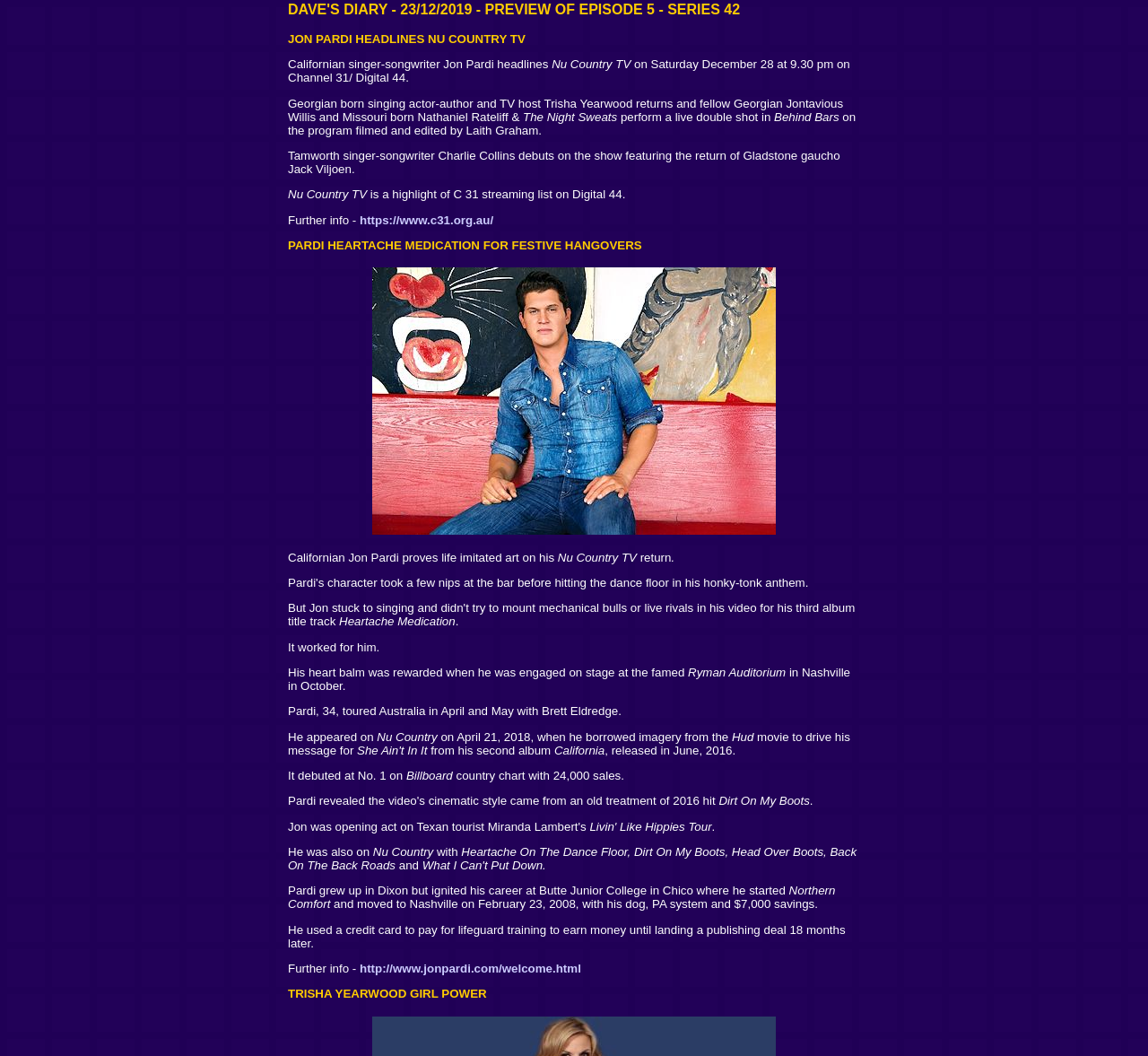Where did Jon Pardi move to on February 23, 2008?
Based on the screenshot, provide your answer in one word or phrase.

Nashville